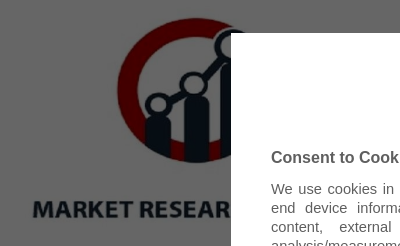Generate a detailed caption that encompasses all aspects of the image.

This image features the logo of "Market Research Future (MRFR)," showcasing a stylized representation of people and a line graph. The design emphasizes the theme of growth and analytics, often associated with market research. The logo is encircled by a red ring, symbolizing clarity and focus in market insights. A dialog box overlay indicates a cookie consent notice, reminding users of data processing practices in accordance with privacy policies, reflecting the site's commitment to transparency and user privacy. This image is situated within a context that discusses the CRM (Customer Relationship Management) Software Market, highlighting its projected growth and significance in business strategy.